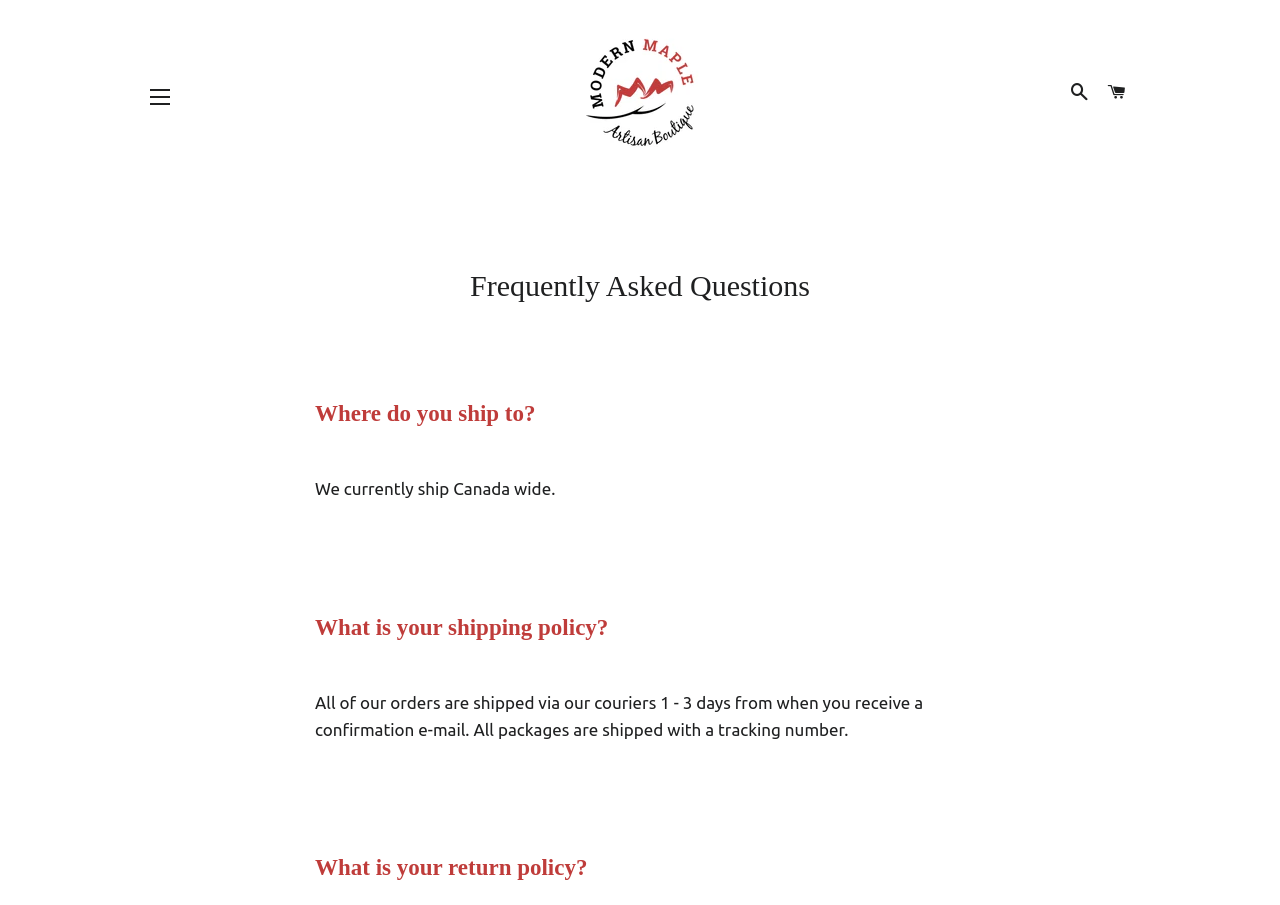What is the title or heading displayed on the webpage?

Frequently Asked Questions